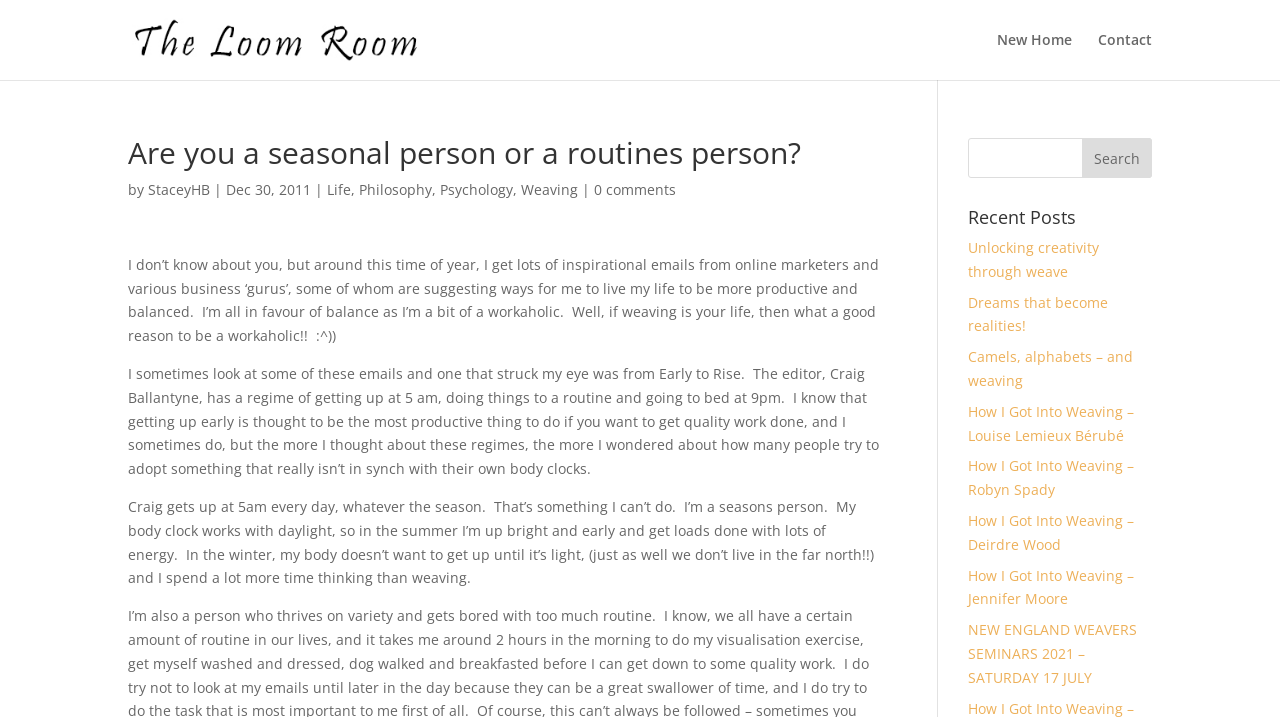Please locate the bounding box coordinates of the element that should be clicked to complete the given instruction: "Read the post about being a seasonal person or a routines person".

[0.1, 0.355, 0.687, 0.481]